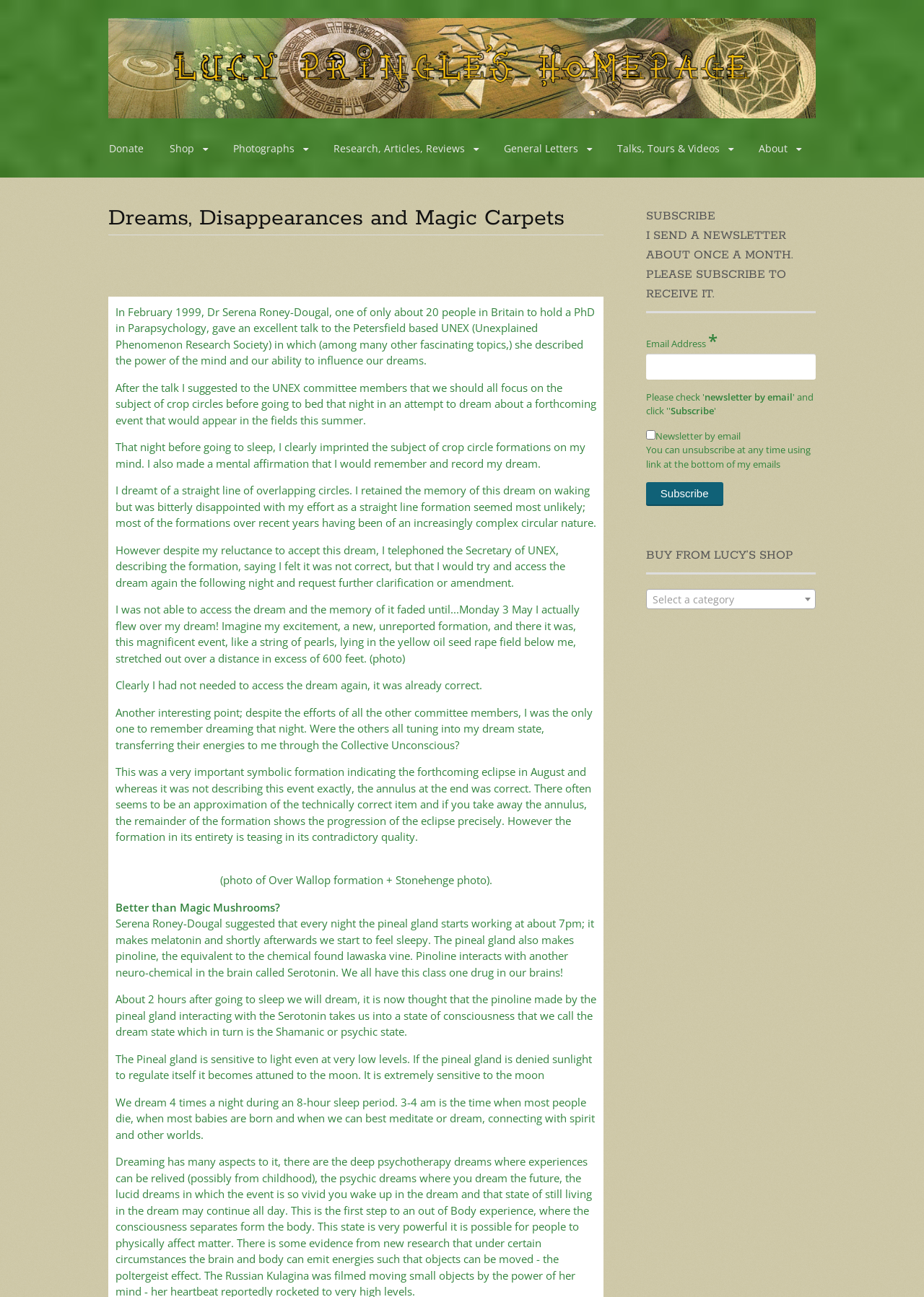Generate a thorough description of the webpage.

The webpage is about Lucy Pringle's Crop Circle Research UK, with a focus on dreams, disappearances, and magic carpets. At the top, there is a header section with a link to "Lucy Pringle – Crop Circle Research UK" accompanied by an image. Below this, there are several links to different sections of the website, including "Donate", "Shop", "Photographs", "Research, Articles, Reviews", "General Letters", "Talks, Tours & Videos", and "About".

The main content of the webpage is divided into two sections. The left section contains a series of paragraphs discussing the power of the mind, dreams, and crop circles. The text describes an experiment where the author attempted to influence their dreams to predict a forthcoming crop circle event. The author shares their experience of dreaming about a straight line of overlapping circles and how it later manifested in real life.

The right section of the webpage contains a complementary section with a heading "SUBSCRIBE" and a newsletter subscription form. The form includes a textbox to enter an email address, a checkbox to receive the newsletter by email, and a "Subscribe" button. There is also a section with a heading "BUY FROM LUCY'S SHOP" and a combobox to select a category.

Throughout the webpage, there are several images, including a photo of a crop circle formation and a photo of Stonehenge. The overall layout is organized, with clear headings and concise text, making it easy to navigate and read.